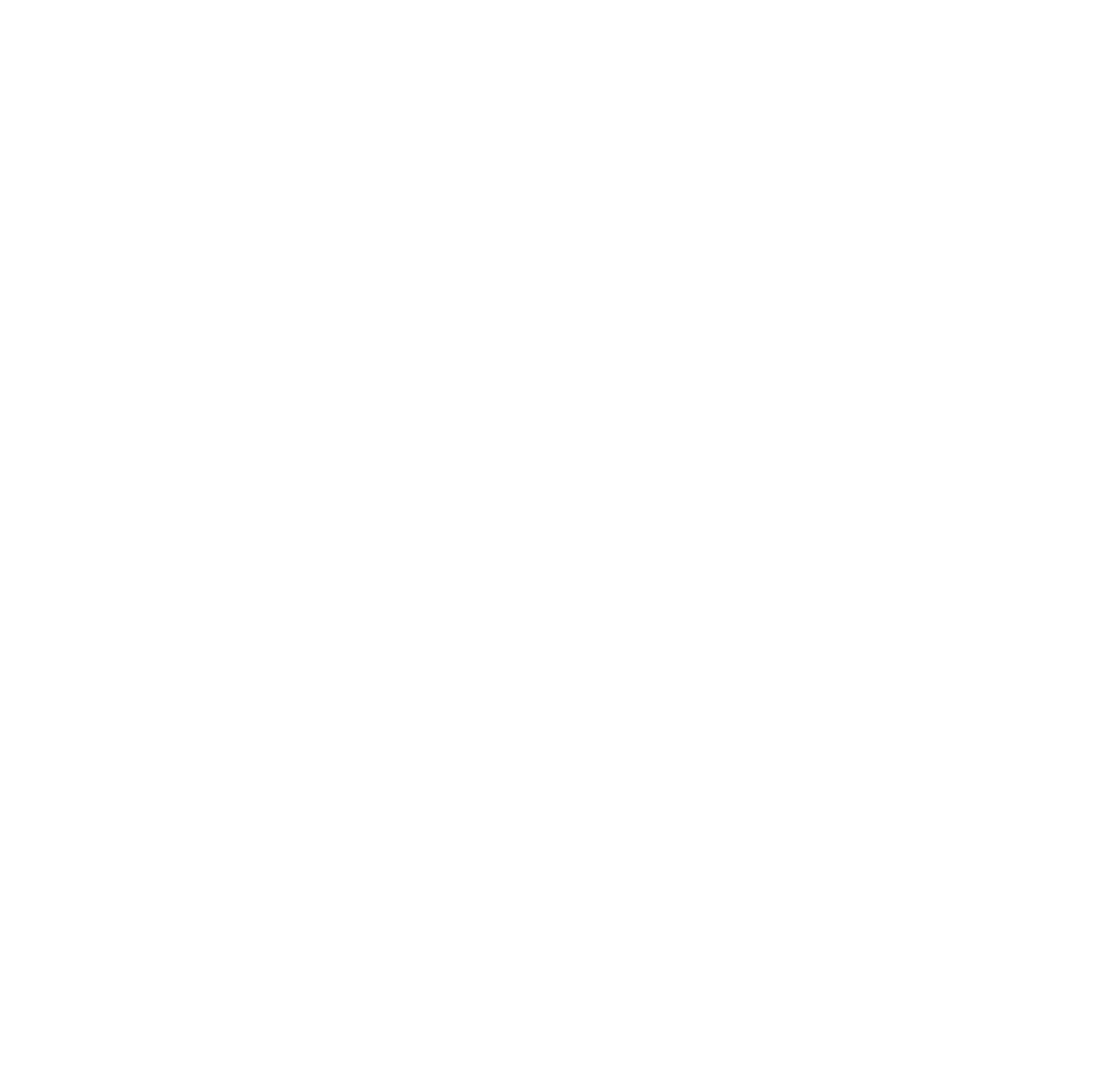Identify the bounding box coordinates of the area that should be clicked in order to complete the given instruction: "Click on the 'The Federal' link". The bounding box coordinates should be four float numbers between 0 and 1, i.e., [left, top, right, bottom].

[0.112, 0.928, 0.174, 0.945]